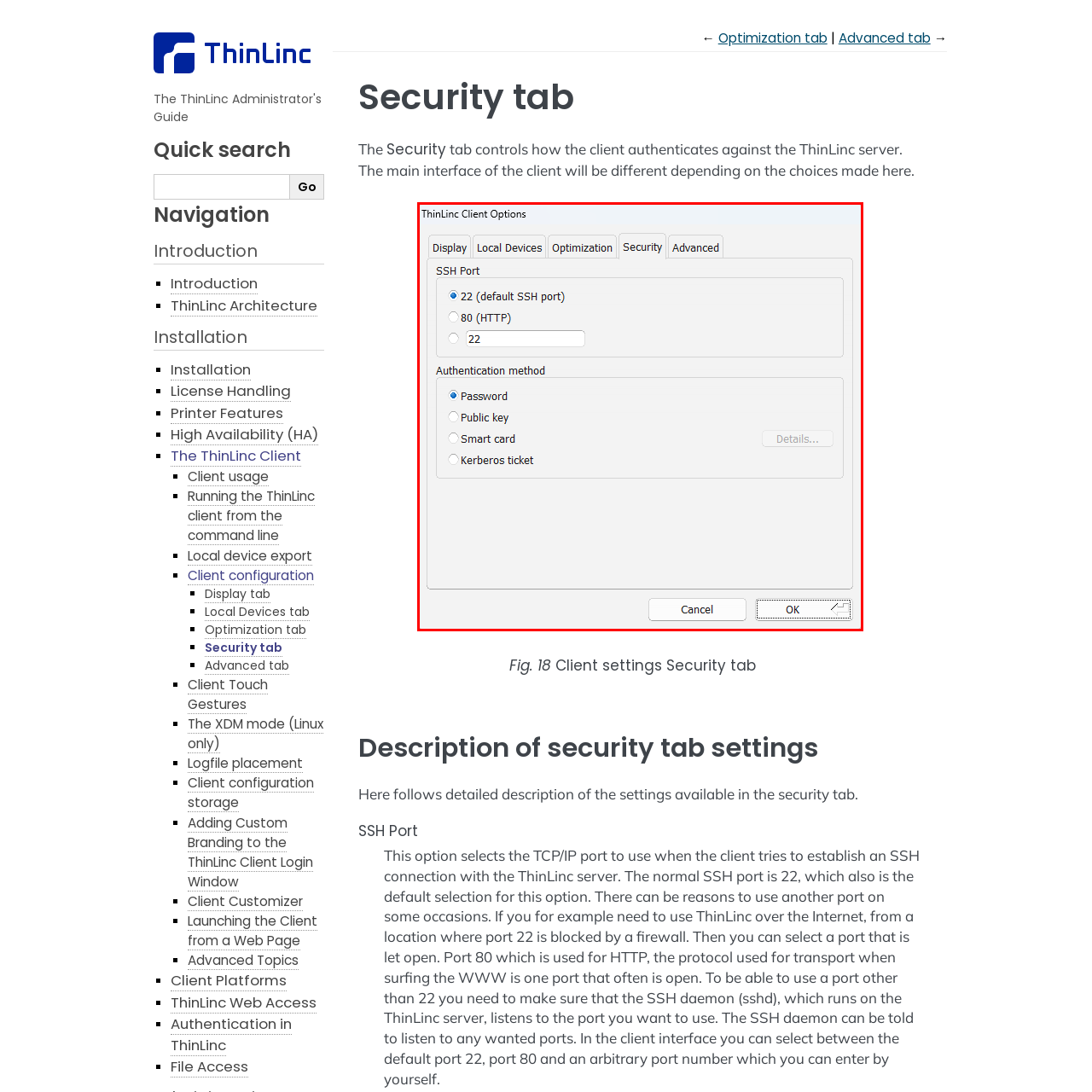Check the highlighted part in pink, What is the alternative port option for SSH connections? 
Use a single word or phrase for your answer.

80